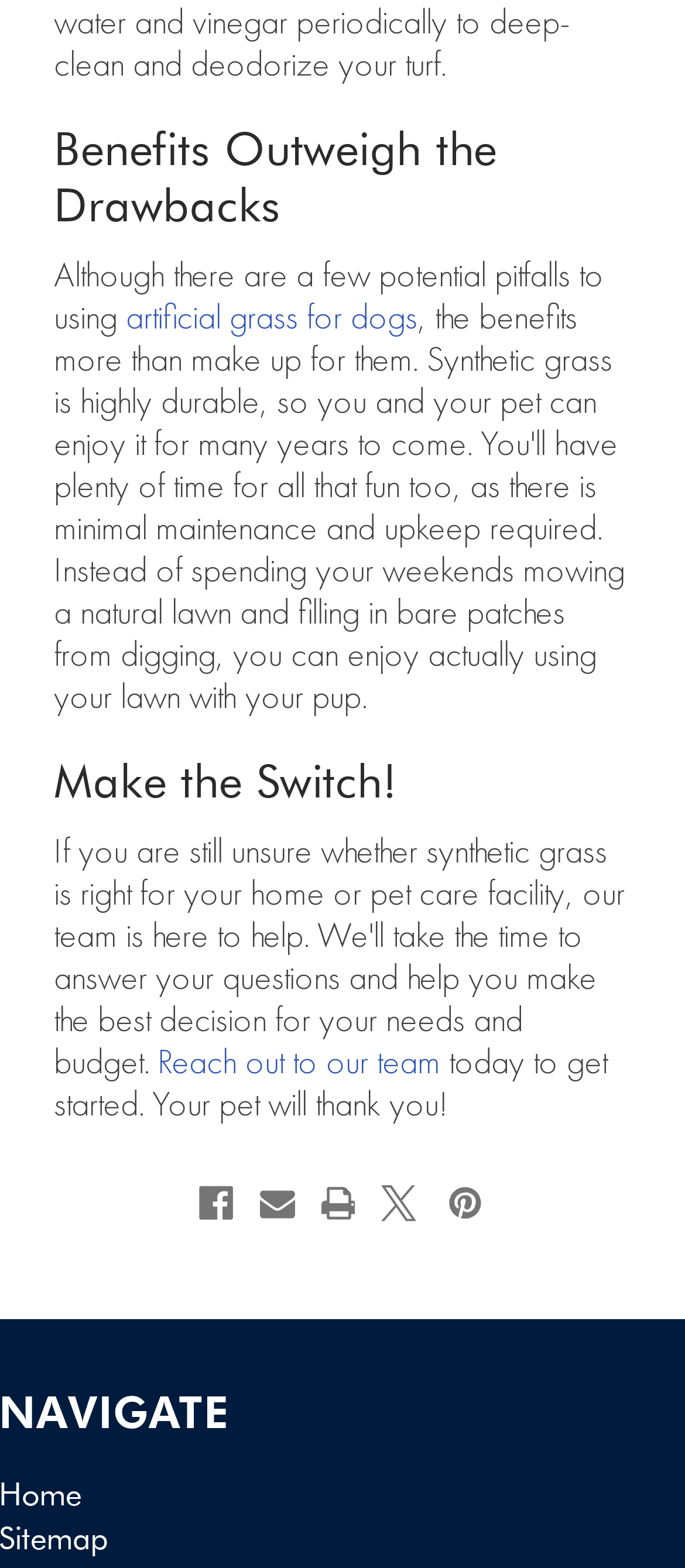Based on the image, provide a detailed and complete answer to the question: 
How many images are on the webpage?

The webpage has images associated with links to Facebook, Email, Print, X, and Pinterest, which are 5 images in total.